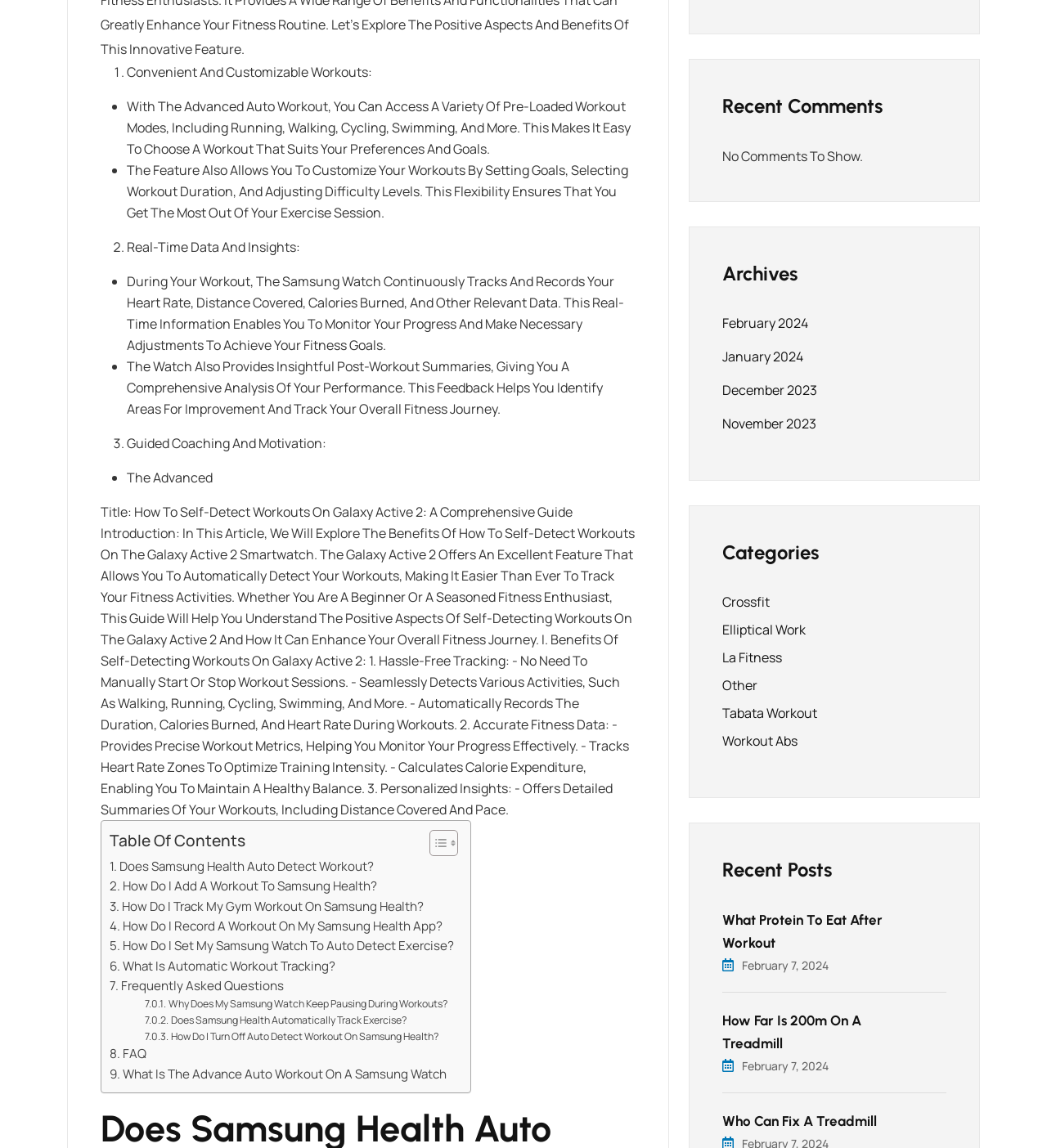Show the bounding box coordinates of the element that should be clicked to complete the task: "Click on 'How to Self-Detect Workouts on Galaxy Active 2: A Comprehensive Guide'".

[0.096, 0.438, 0.606, 0.713]